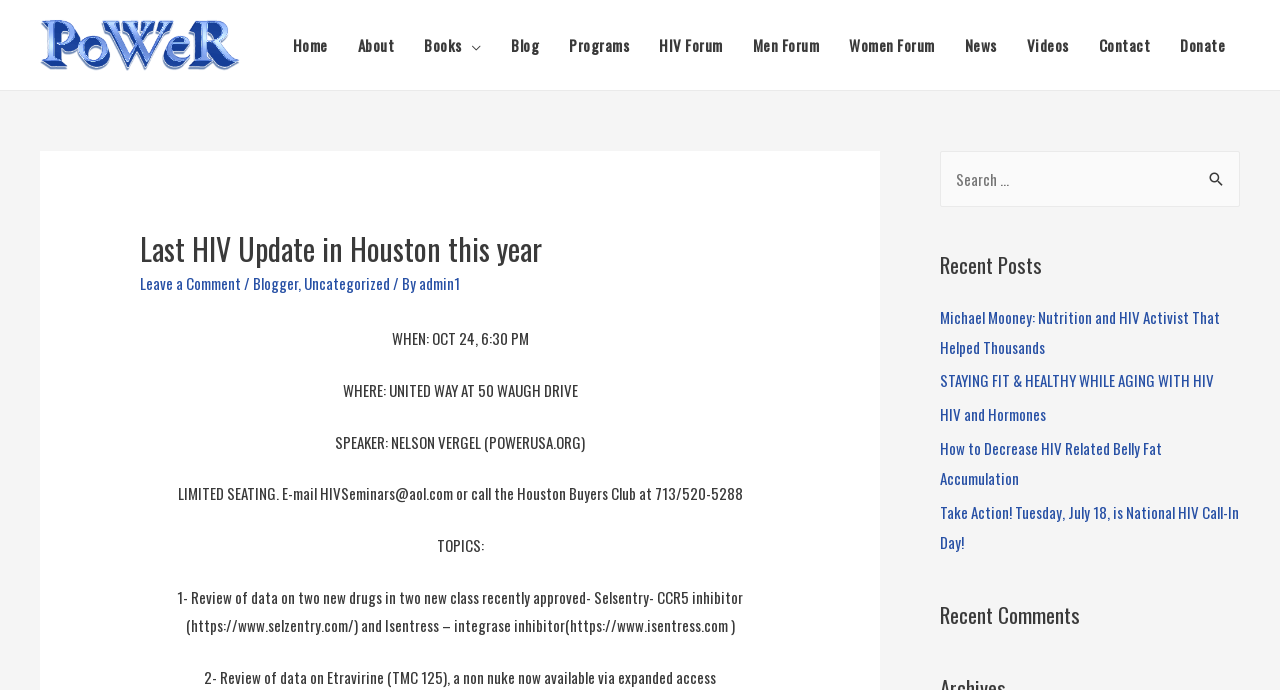Based on what you see in the screenshot, provide a thorough answer to this question: How can one contact the Houston Buyers Club?

The contact information for the Houston Buyers Club can be found in the main content section of the webpage, where it is written 'LIMITED SEATING. E-mail HIVSeminars@aol.com or call the Houston Buyers Club at 713/520-5288'.